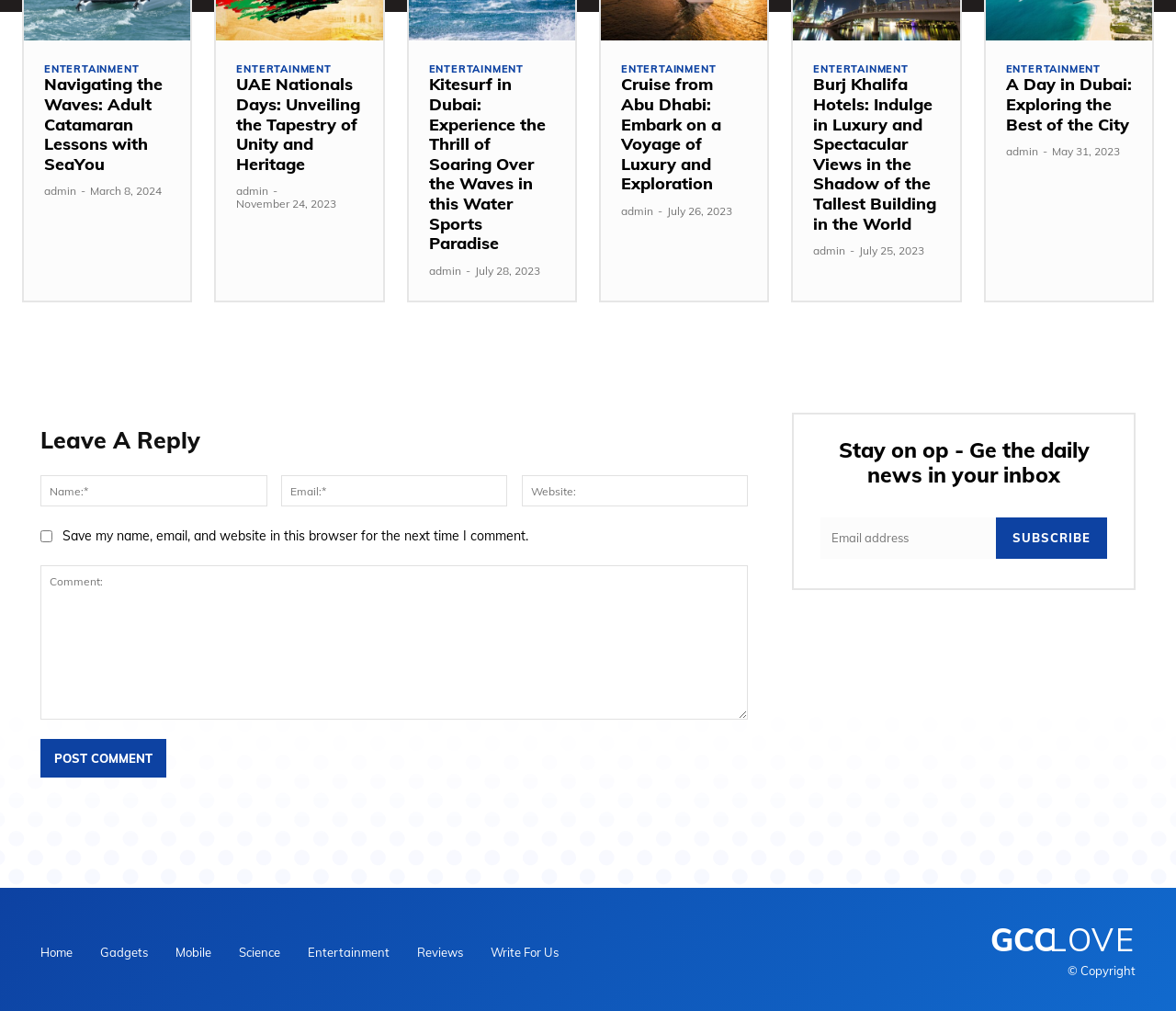How many articles are listed on the webpage?
Look at the image and answer the question with a single word or phrase.

6